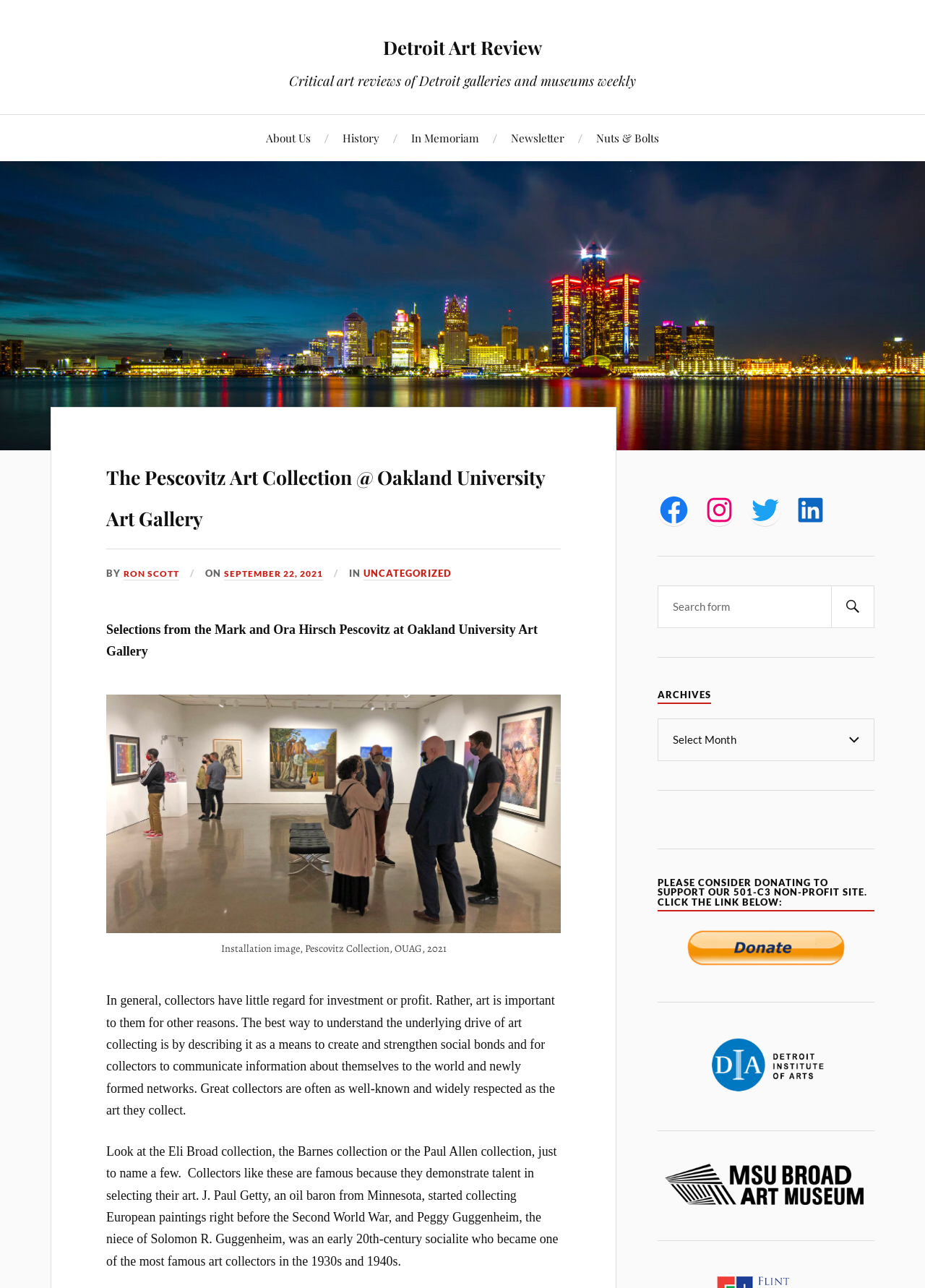Please find the bounding box coordinates (top-left x, top-left y, bottom-right x, bottom-right y) in the screenshot for the UI element described as follows: About Us

[0.288, 0.089, 0.336, 0.125]